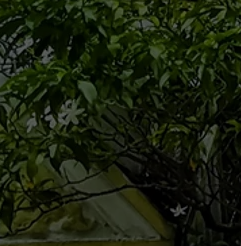What region is the flora possibly indigenous to?
Please look at the screenshot and answer in one word or a short phrase.

Southeast Asia